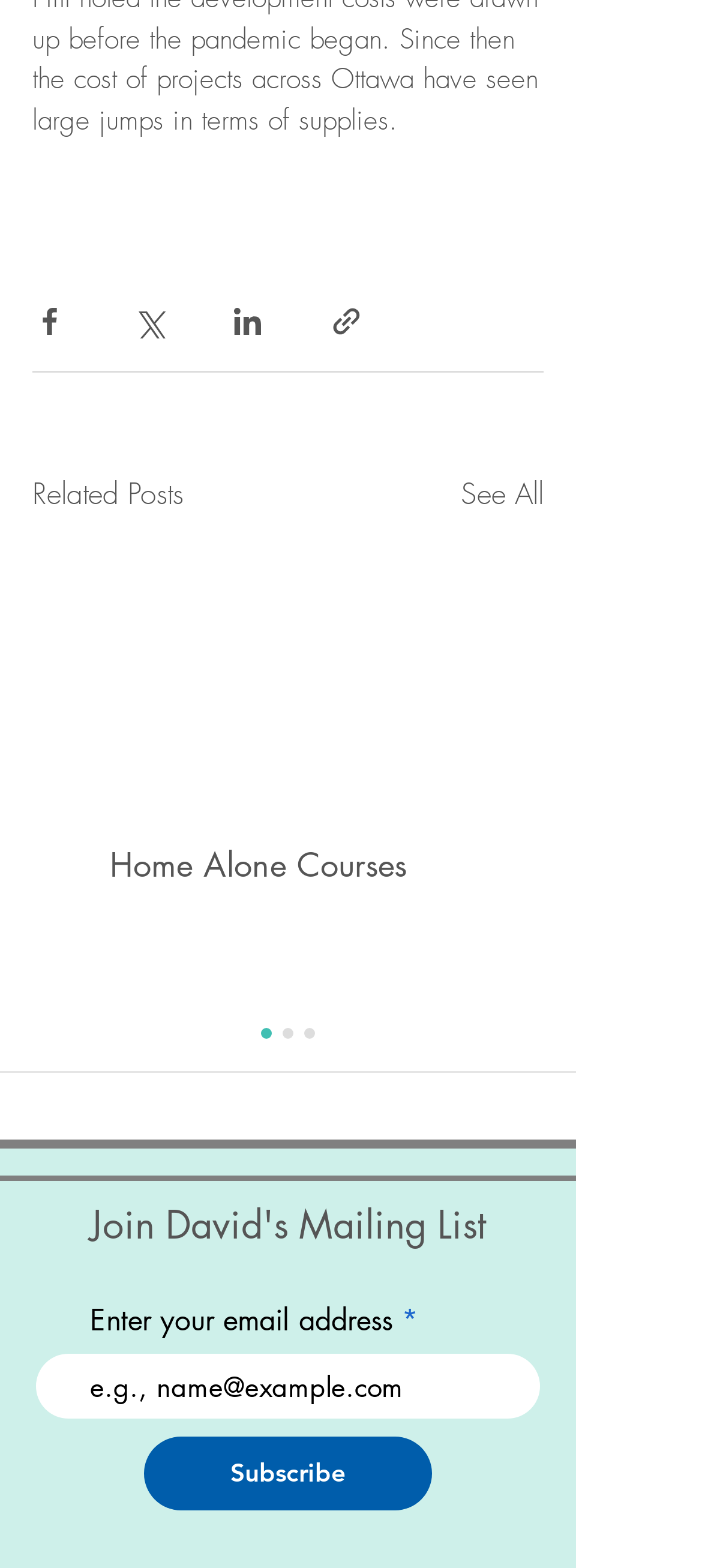Examine the image and give a thorough answer to the following question:
What is the purpose of the 'Subscribe' button?

The 'Subscribe' button is located below the 'Enter your email address' text box, which suggests that it is used to submit the email address to join David's mailing list.